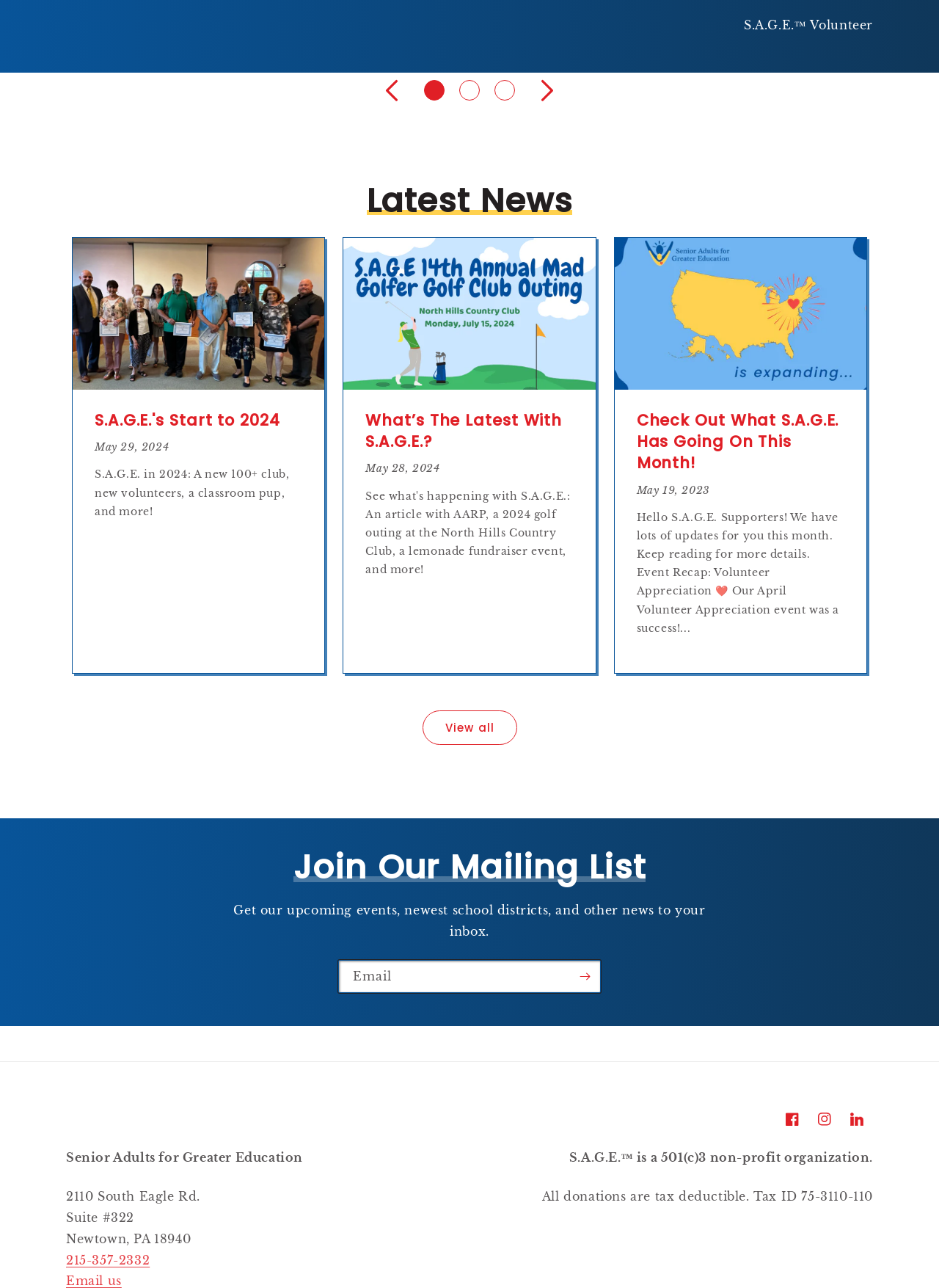Specify the bounding box coordinates of the area to click in order to follow the given instruction: "Subscribe to the mailing list."

[0.605, 0.745, 0.64, 0.772]